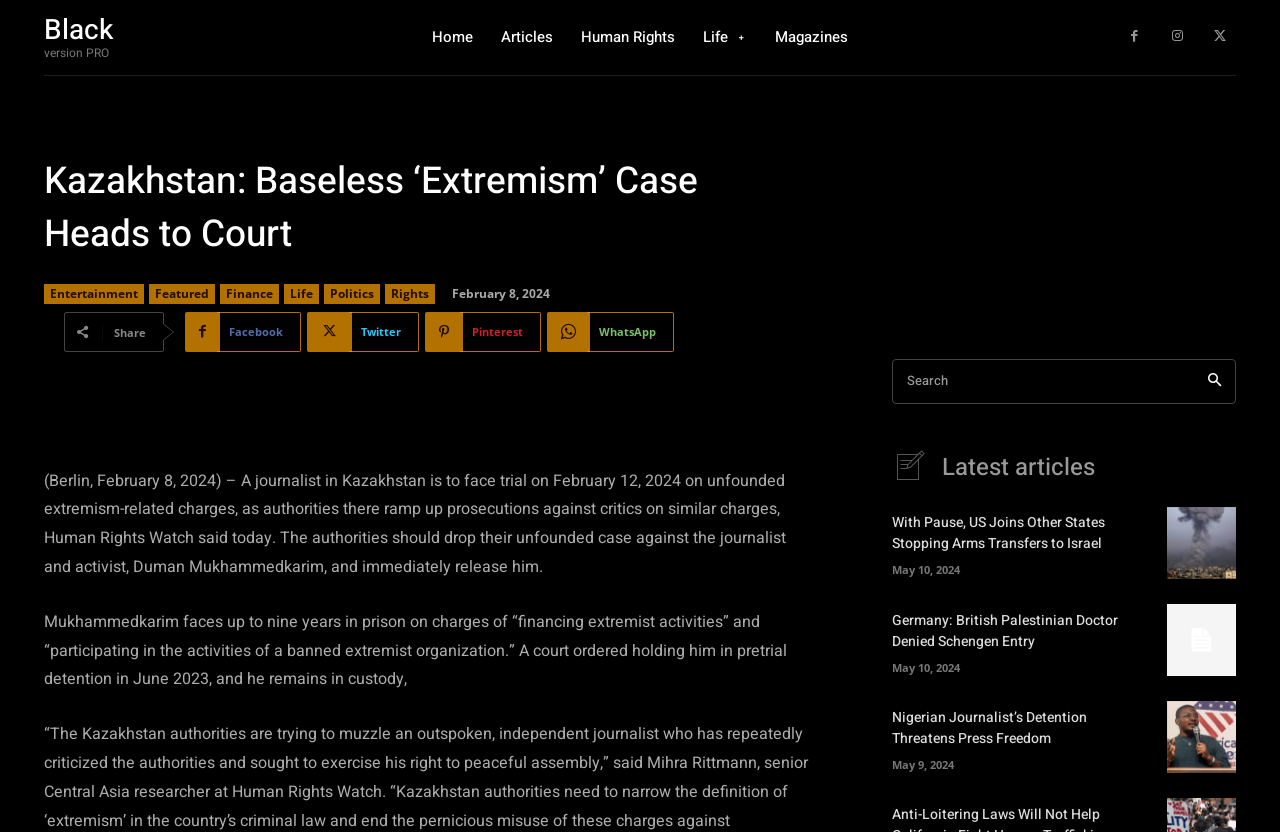Based on the image, provide a detailed response to the question:
What is the primary topic of the article?

The primary topic of the article is human rights, specifically the case of a journalist in Kazakhstan who is facing trial on unfounded extremism-related charges, and the Human Rights Watch's statement on the matter.